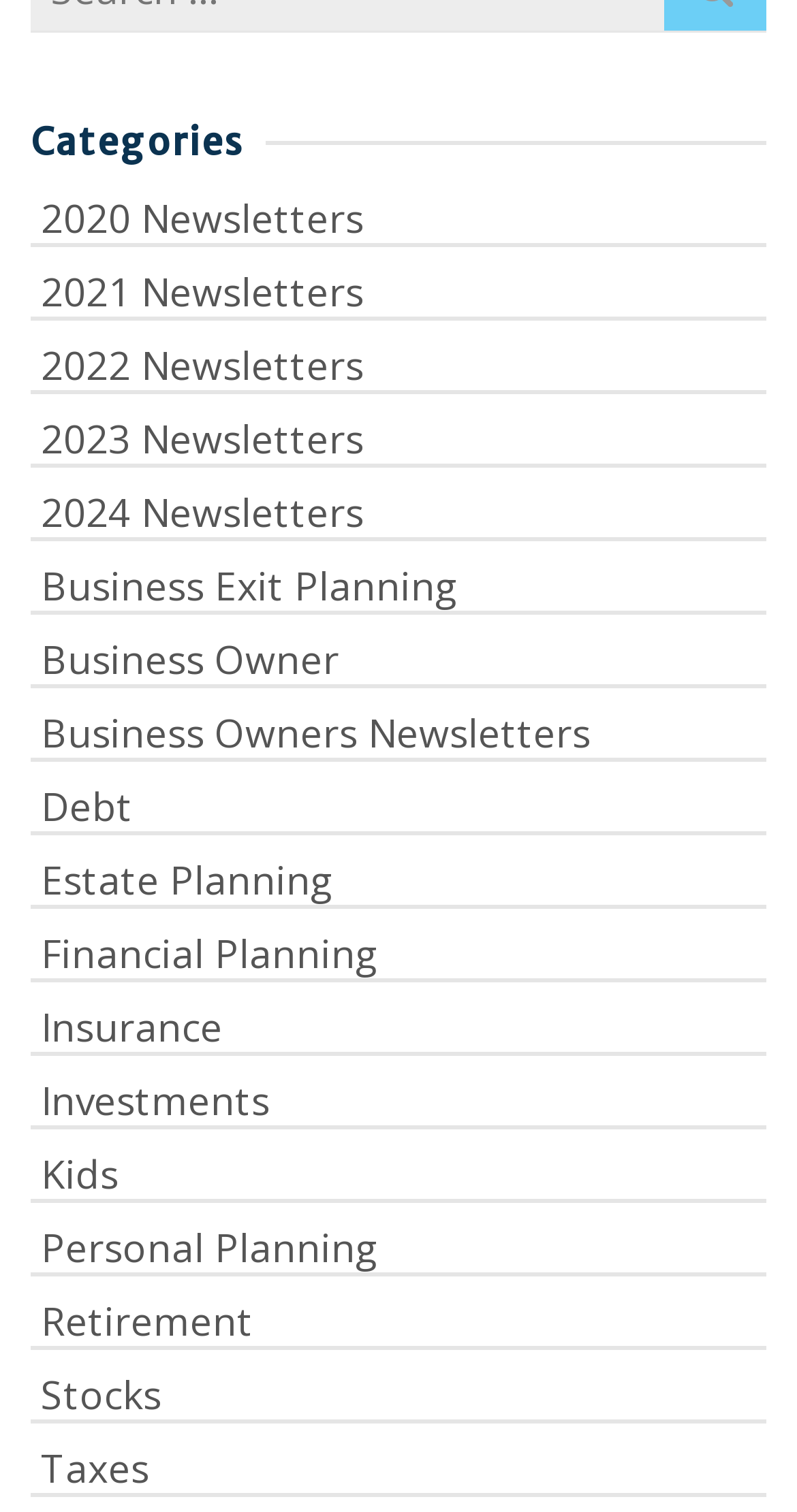How many financial planning topics are listed?
Refer to the image and provide a concise answer in one word or phrase.

12